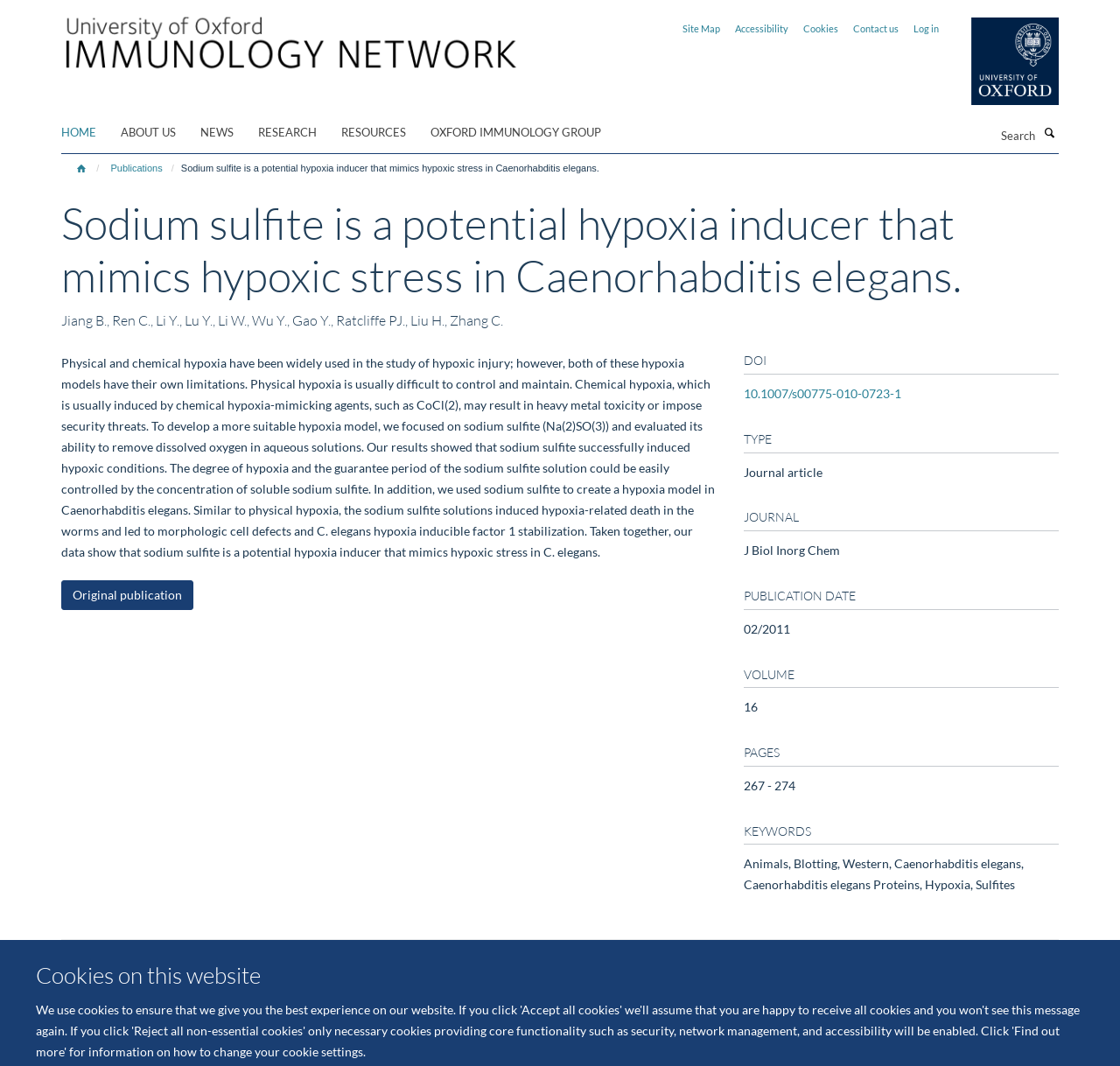What is the name of the university mentioned?
Provide a short answer using one word or a brief phrase based on the image.

Oxford University